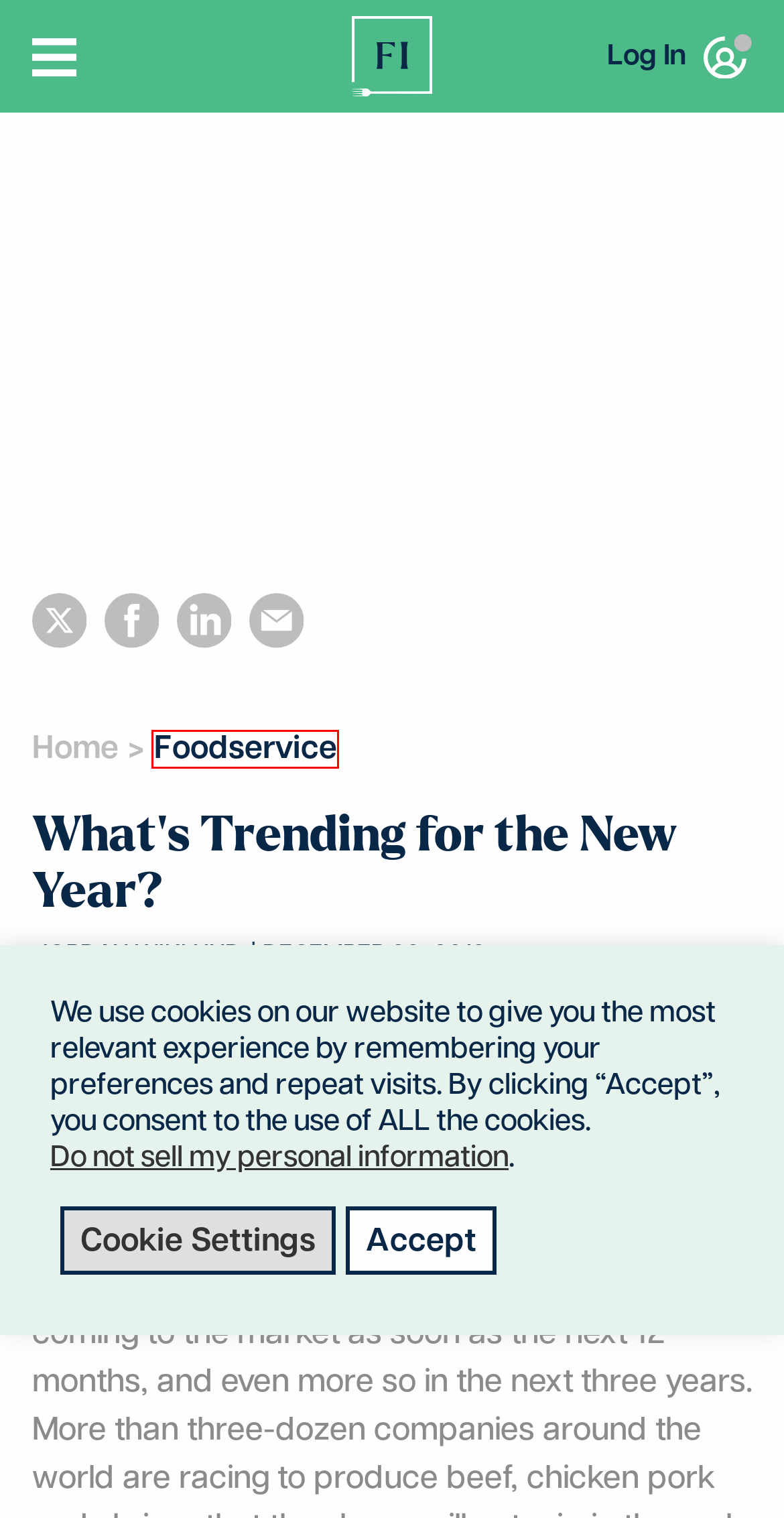Inspect the provided webpage screenshot, concentrating on the element within the red bounding box. Select the description that best represents the new webpage after you click the highlighted element. Here are the candidates:
A. Chick-fil-A is the Fast-Food Customer Service King - The Food Institute
B. The Food Dye Dilemma: Manufacturers Navigate New Regulations - The Food Institute
C. Jordan Wiklund, Author at The Food Institute
D. BREAKING: Foxtrot, Dom’s Kitchen & Market to Close - The Food Institute
E. Can Fine Dining Survive Without Weekends? Canlis Will Find Out - The Food Institute
F. Foodservice Archives - The Food Institute
G. The Food Institute - Your Source for Food Industry News, Data, & Trends
H. Column: How to Effectively Handle High Food Prices - The Food Institute

F